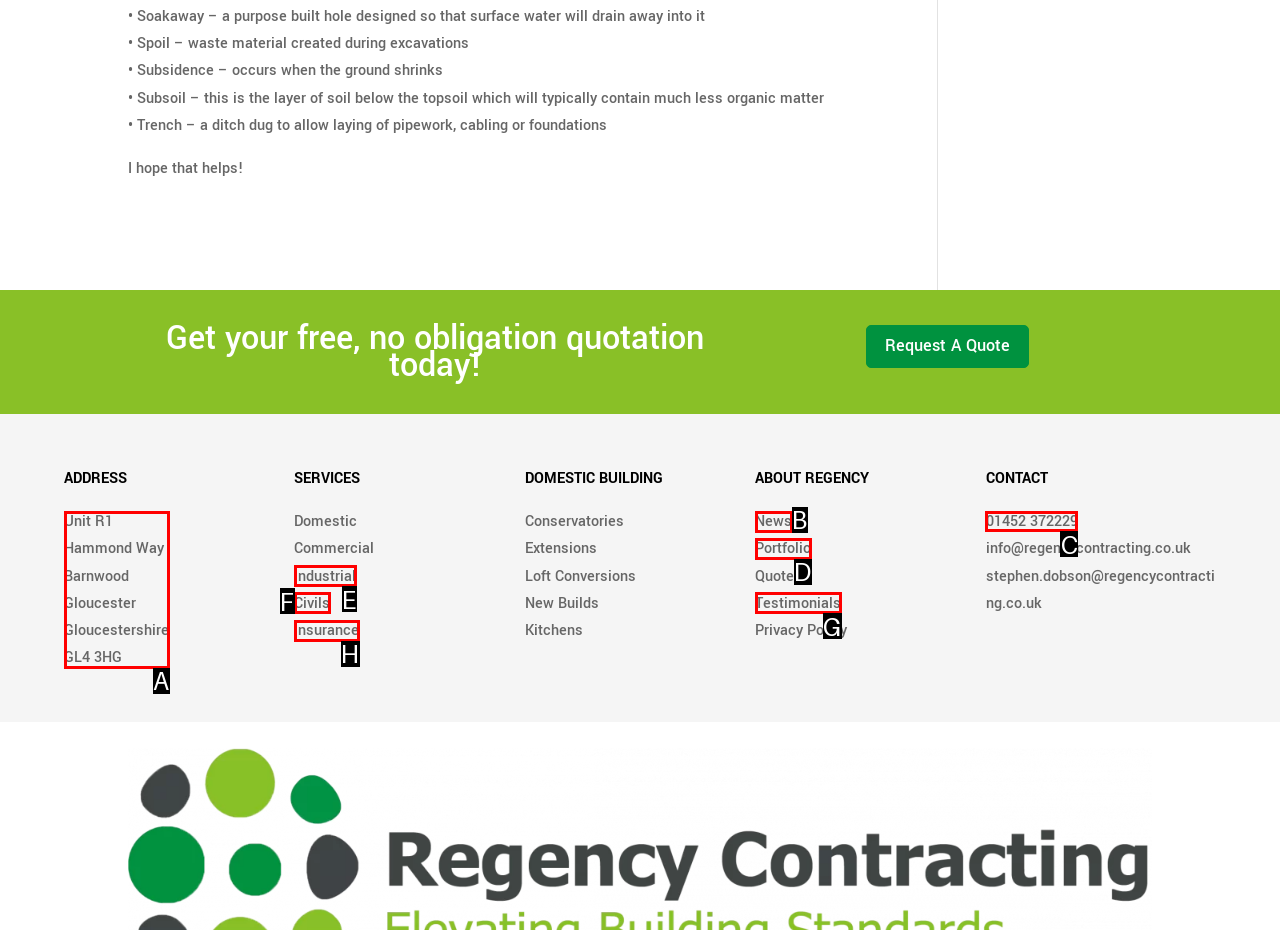Determine which HTML element I should select to execute the task: visit the refund policy page
Reply with the corresponding option's letter from the given choices directly.

None